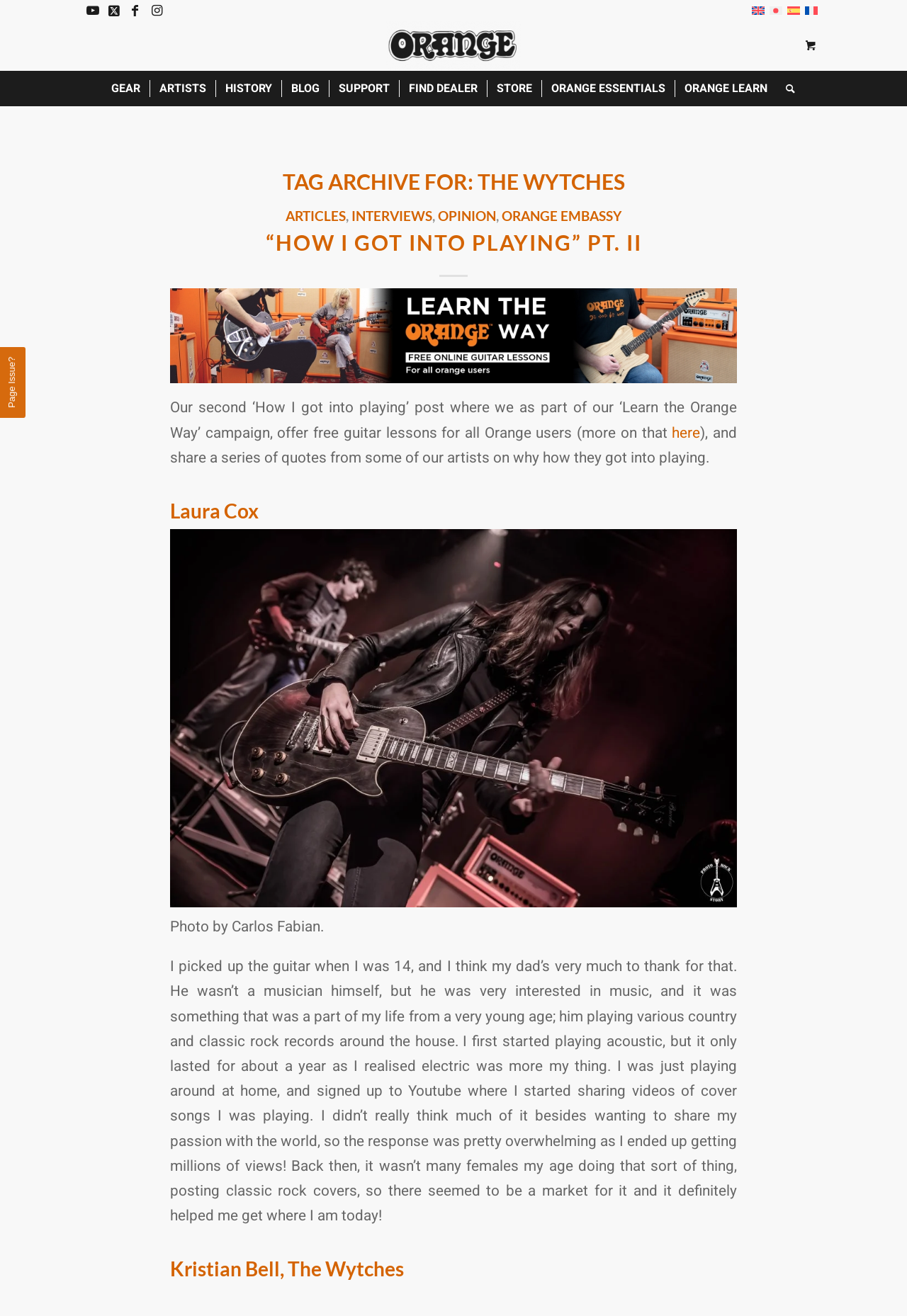Summarize the webpage in an elaborate manner.

The webpage is about The Wytches, a band, and their connection to Orange Amps. At the top, there are four social media links to Youtube, X, Facebook, and Instagram. Below these links, there is a language selection menu with options for English, Japanese, Spanish, and French, each accompanied by a small flag icon.

In the middle of the page, there is a prominent link to Orange Amps, accompanied by an image. Below this, there is a vertical menu with nine options: GEAR, ARTISTS, HISTORY, BLOG, SUPPORT, FIND DEALER, STORE, ORANGE ESSENTIALS, and ORANGE LEARN. Each option has a corresponding link.

The main content of the page is an article about The Wytches, with a heading "TAG ARCHIVE FOR: THE WYTCHES". The article is divided into sections, with headings and subheadings. The first section has a heading "“HOW I GOT INTO PLAYING” PT. II" and features a quote from the band. Below this, there is a figure with an image and a caption.

The next section is about Laura Cox, with a heading and a quote from her. Below this, there is another figure with an image and a caption. The final section is about Kristian Bell, The Wytches, with a heading and a quote from him.

Throughout the page, there are various links to other articles, such as "ARTICLES", "INTERVIEWS", "OPINION", and "ORANGE EMBASSY". There is also a search bar at the bottom of the page.